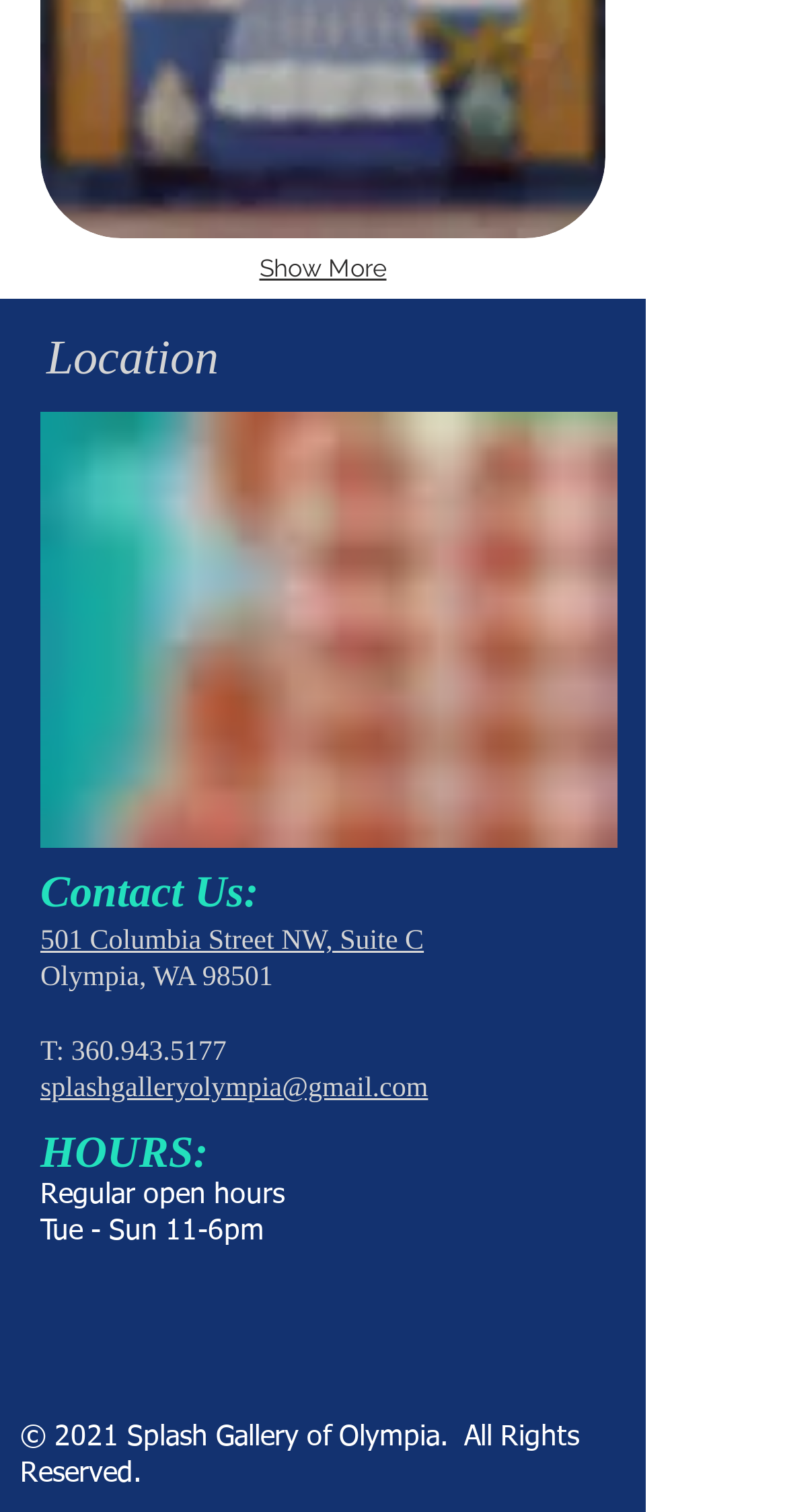For the element described, predict the bounding box coordinates as (top-left x, top-left y, bottom-right x, bottom-right y). All values should be between 0 and 1. Element description: 360.943.5177

[0.09, 0.686, 0.288, 0.706]